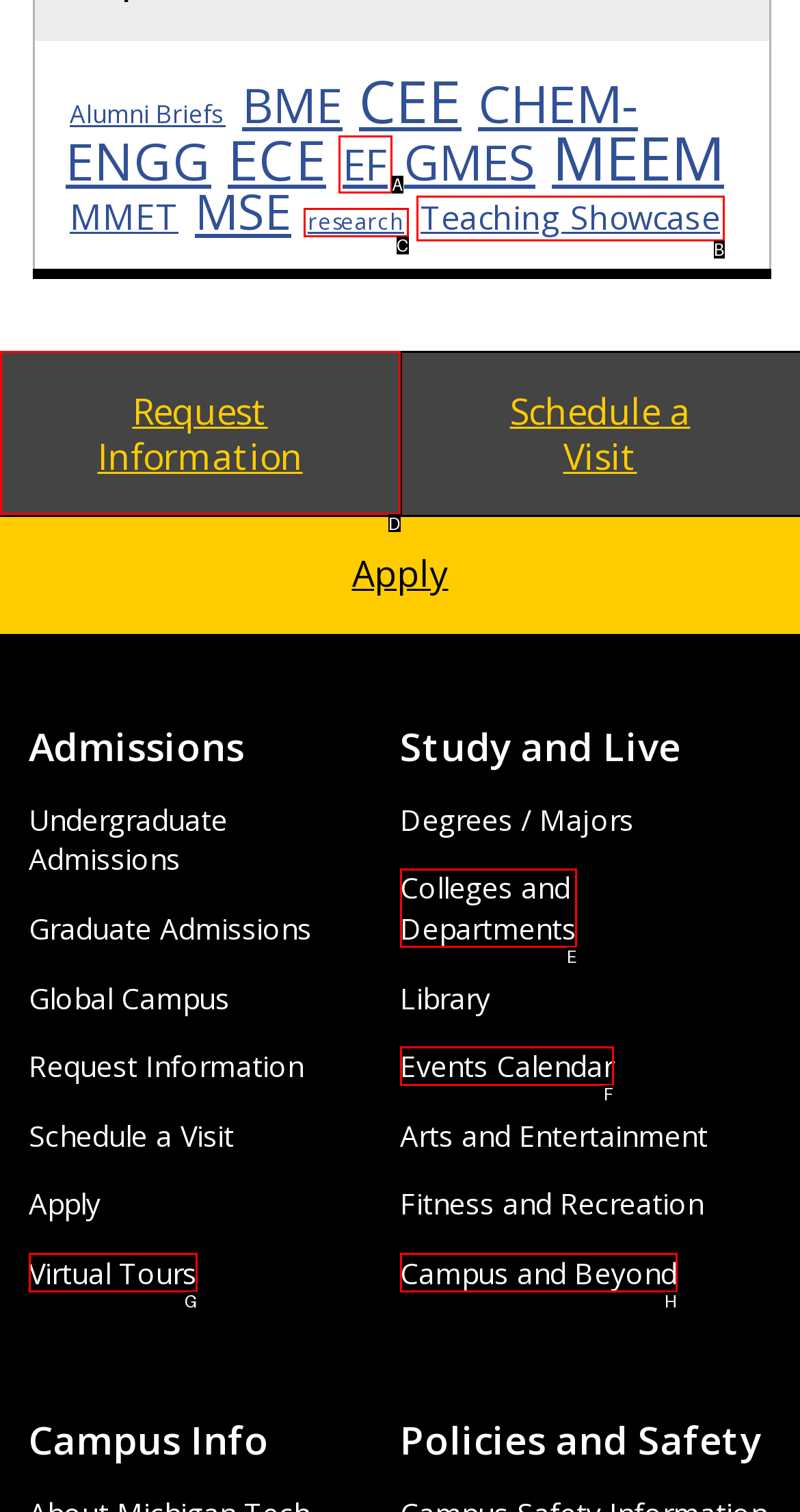Given the task: Check Events Calendar, indicate which boxed UI element should be clicked. Provide your answer using the letter associated with the correct choice.

F